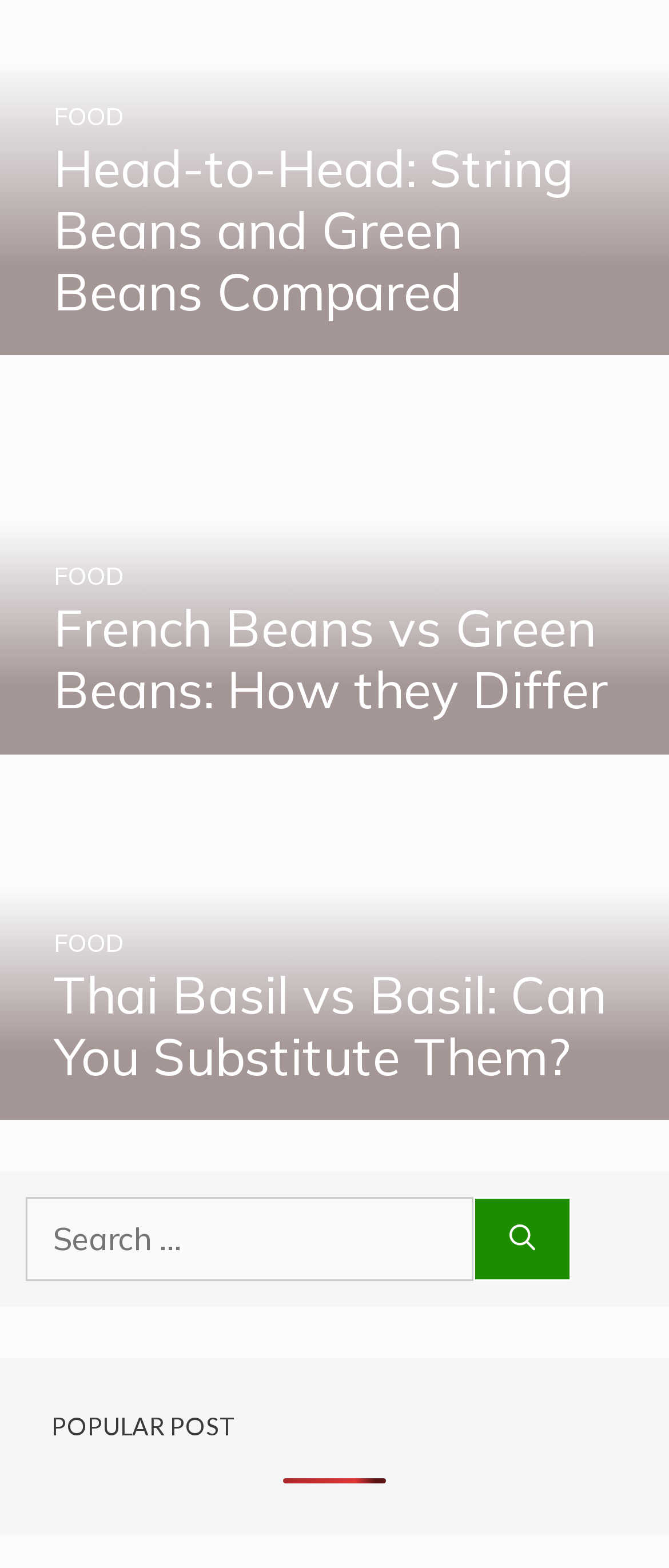Can you show the bounding box coordinates of the region to click on to complete the task described in the instruction: "Explore Basil"?

[0.0, 0.685, 1.0, 0.71]